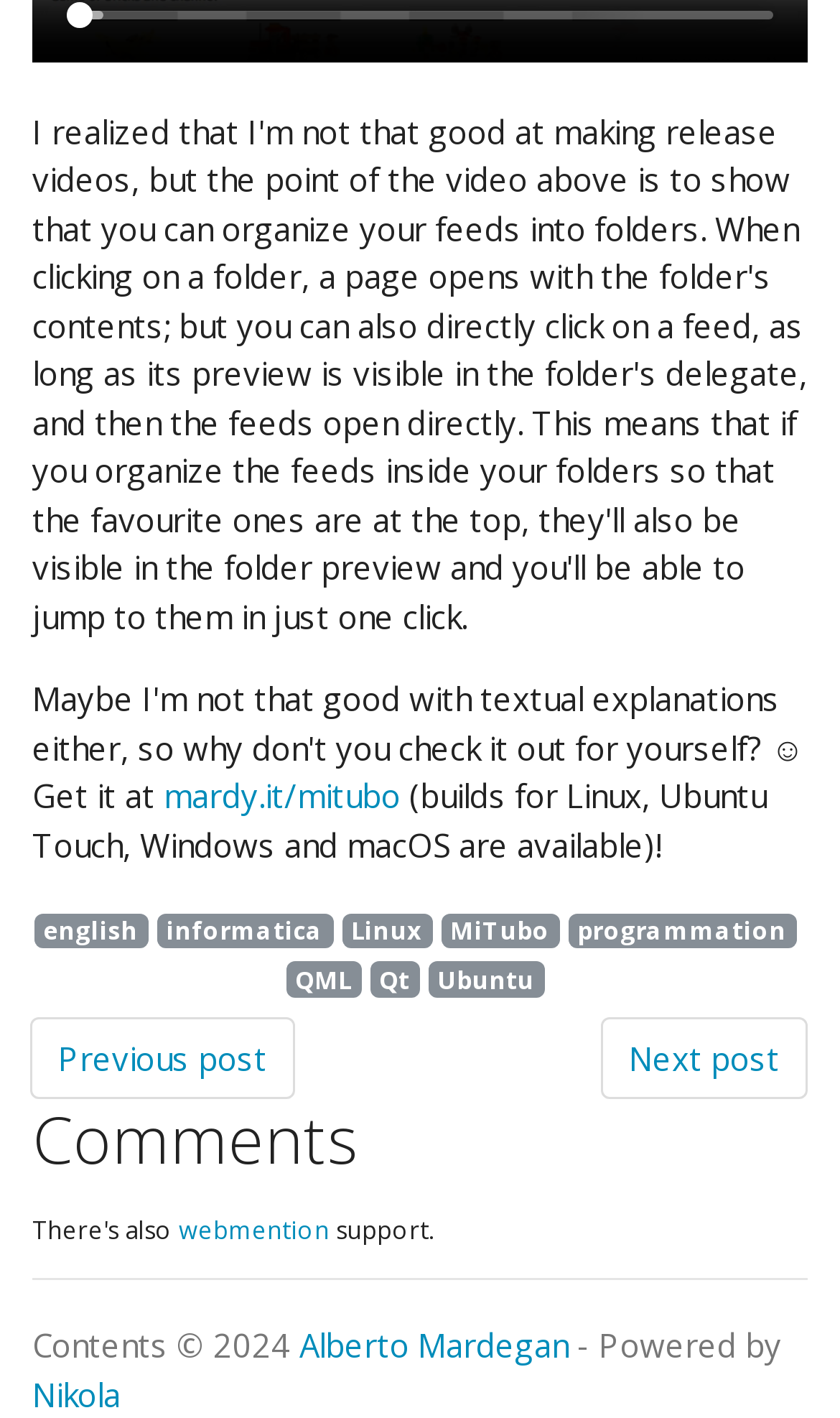Provide a one-word or short-phrase response to the question:
What is the current video time?

0:00